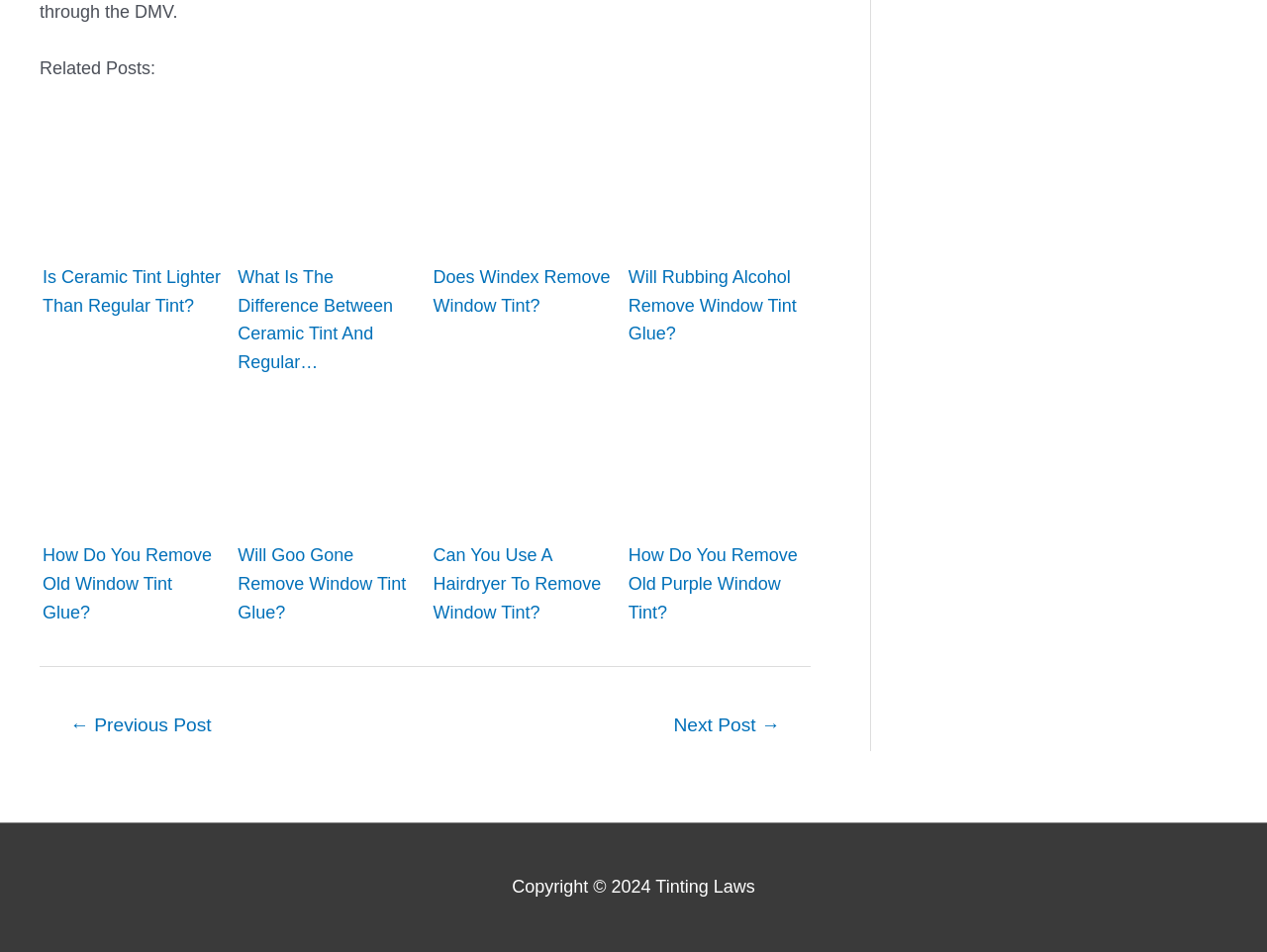Please identify the bounding box coordinates of the area that needs to be clicked to follow this instruction: "View 'What Is The Difference Between Ceramic Tint And Regular…'".

[0.185, 0.117, 0.332, 0.399]